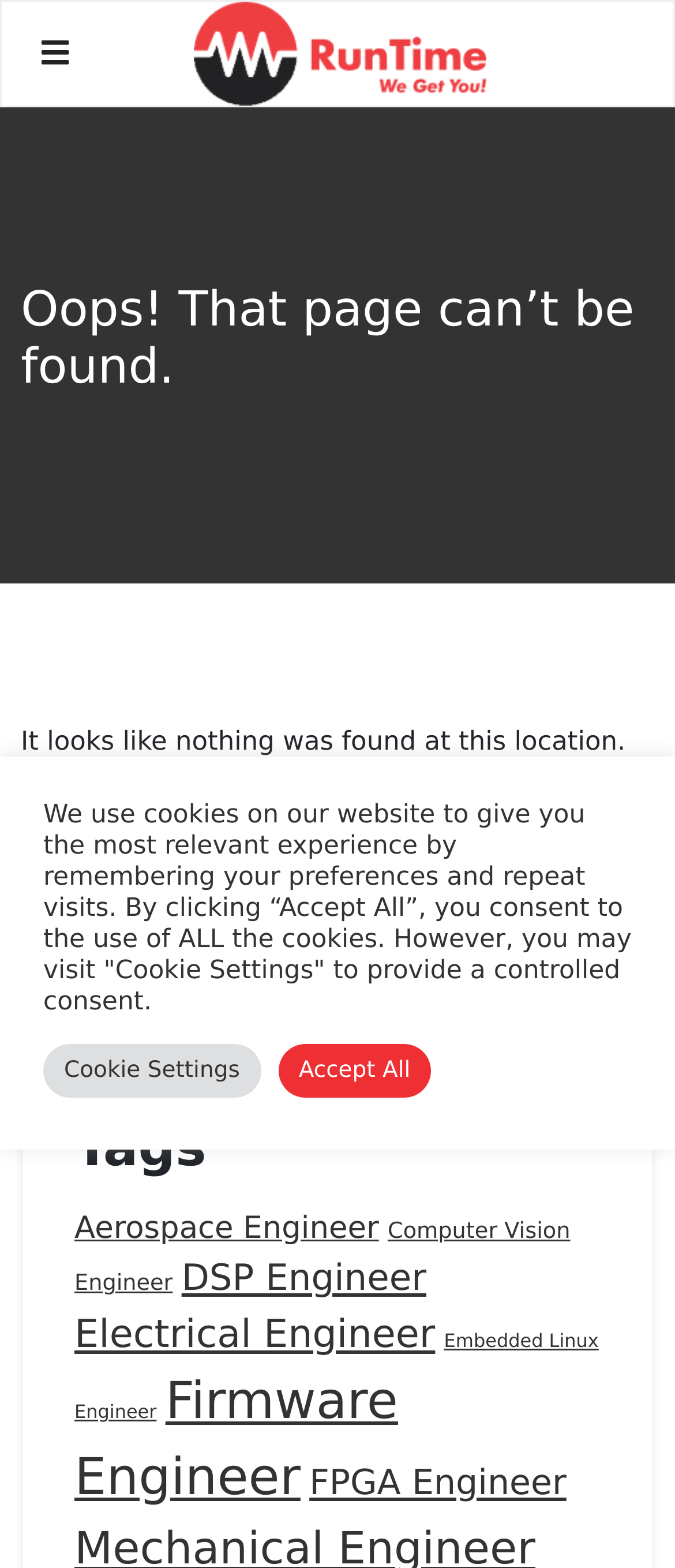What is the error message displayed on the page?
With the help of the image, please provide a detailed response to the question.

The error message is displayed in a heading element with the text 'Oops! That page can’t be found.' which indicates that the page the user is trying to access does not exist.